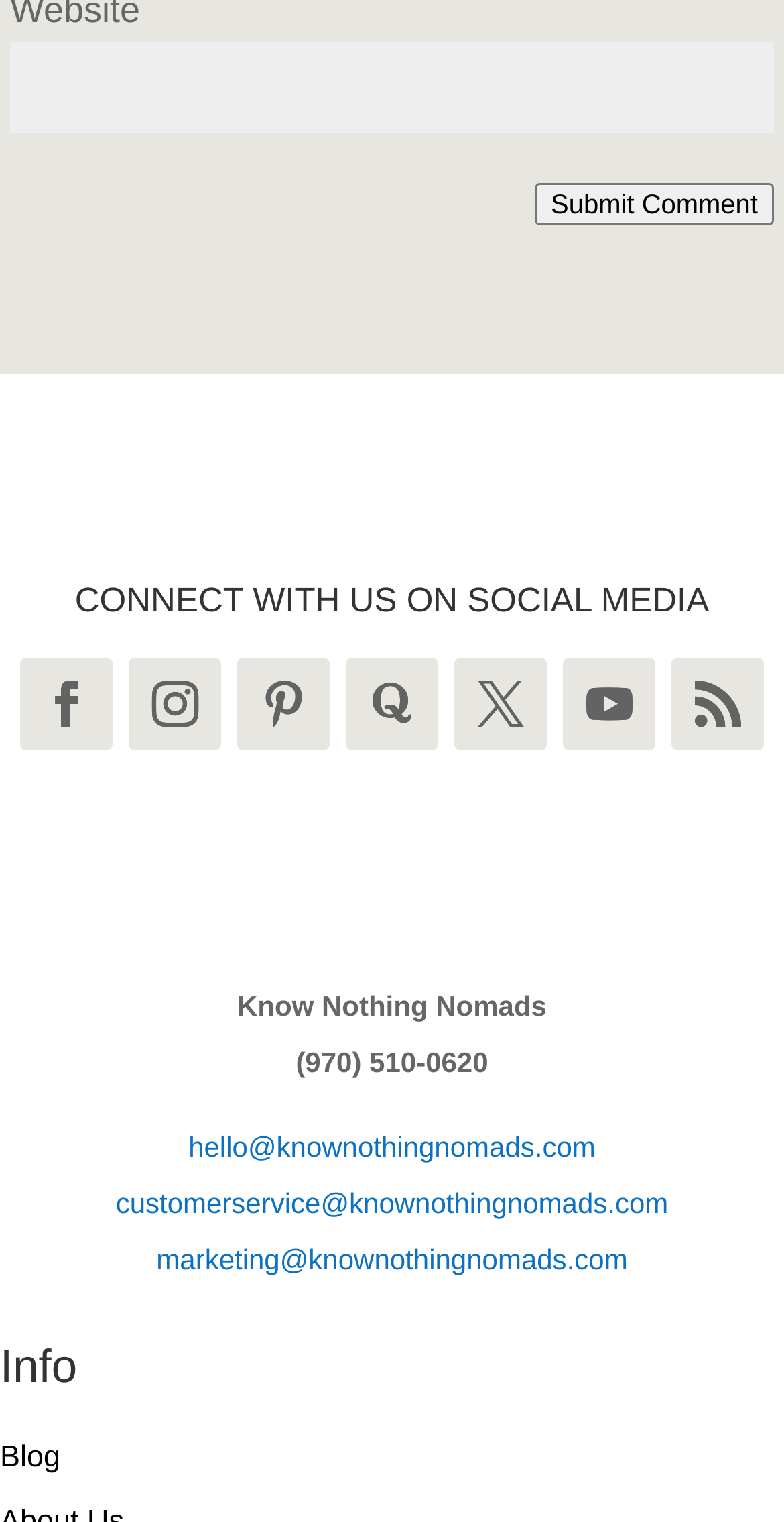What is the phone number of Know Nothing Nomads?
Refer to the image and provide a concise answer in one word or phrase.

(970) 510-0620